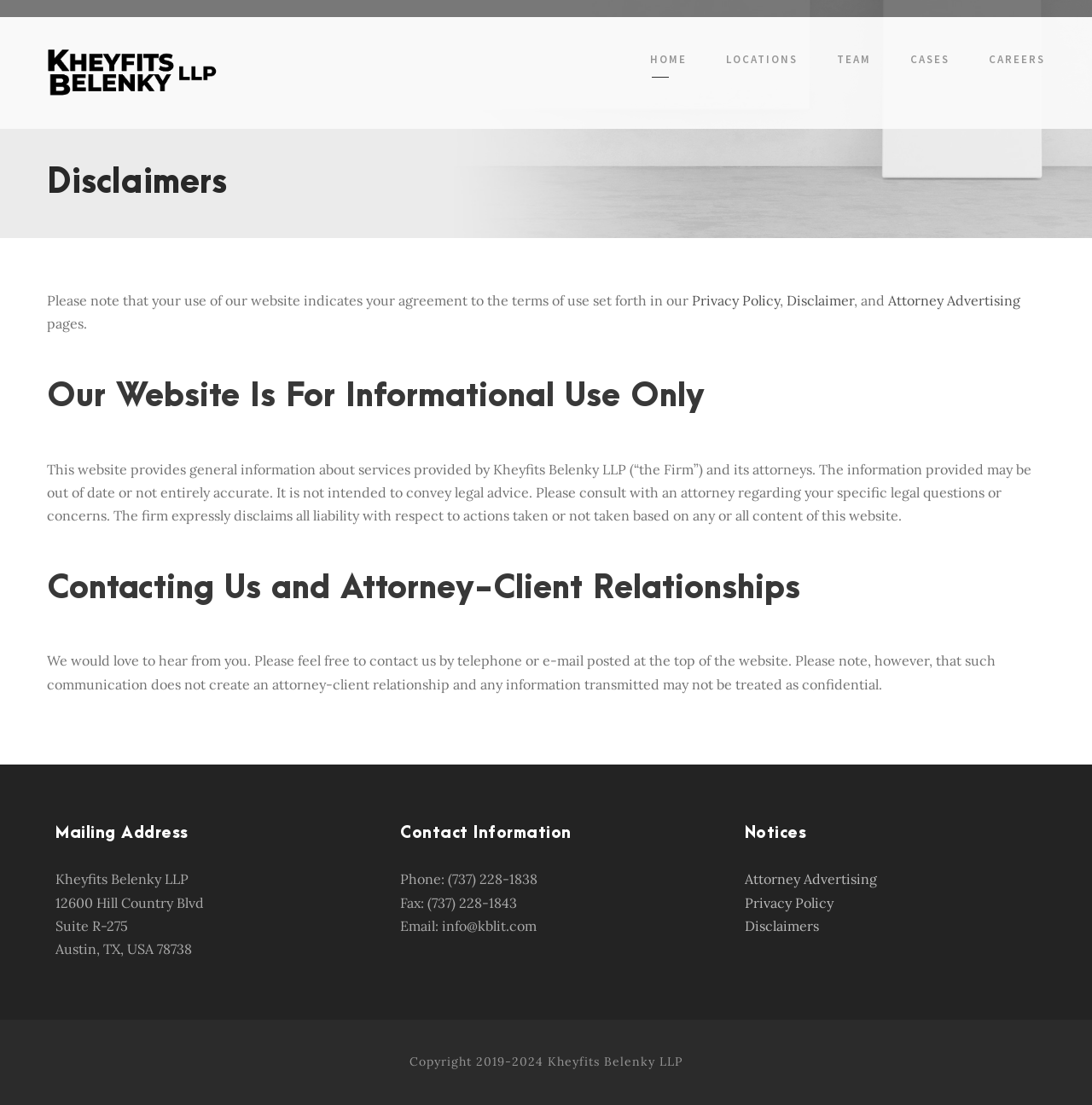Describe all visible elements and their arrangement on the webpage.

The webpage is about the disclaimers of Kheyfits Belenky LLP, a law firm. At the top, there are six navigation links: "HOME", "LOCATIONS", "TEAM", "CASES", "CAREERS", and a logo or brand name "Kheyfits Belenky LLP" on the left. 

Below the navigation links, there is a heading "Disclaimers" followed by a paragraph of text explaining the terms of use of the website, which includes links to "Privacy Policy", "Disclaimer", and "Attorney Advertising". 

The next section is headed "Our Website Is For Informational Use Only" and contains a lengthy paragraph of text explaining the limitations of the website's content and the importance of consulting with an attorney for specific legal questions or concerns.

The following section is headed "Contacting Us and Attorney-Client Relationships" and contains a paragraph of text explaining how to contact the firm and the limitations of such communication.

At the bottom of the page, there are three columns of information. The left column contains the mailing address of the firm, including the street address, suite number, city, state, and zip code. The middle column contains the contact information, including phone and fax numbers, and an email address. The right column contains three links to "Attorney Advertising", "Privacy Policy", and "Disclaimers". 

Finally, at the very bottom of the page, there is a copyright notice stating that the content is copyrighted by Kheyfits Belenky LLP from 2019 to 2024.